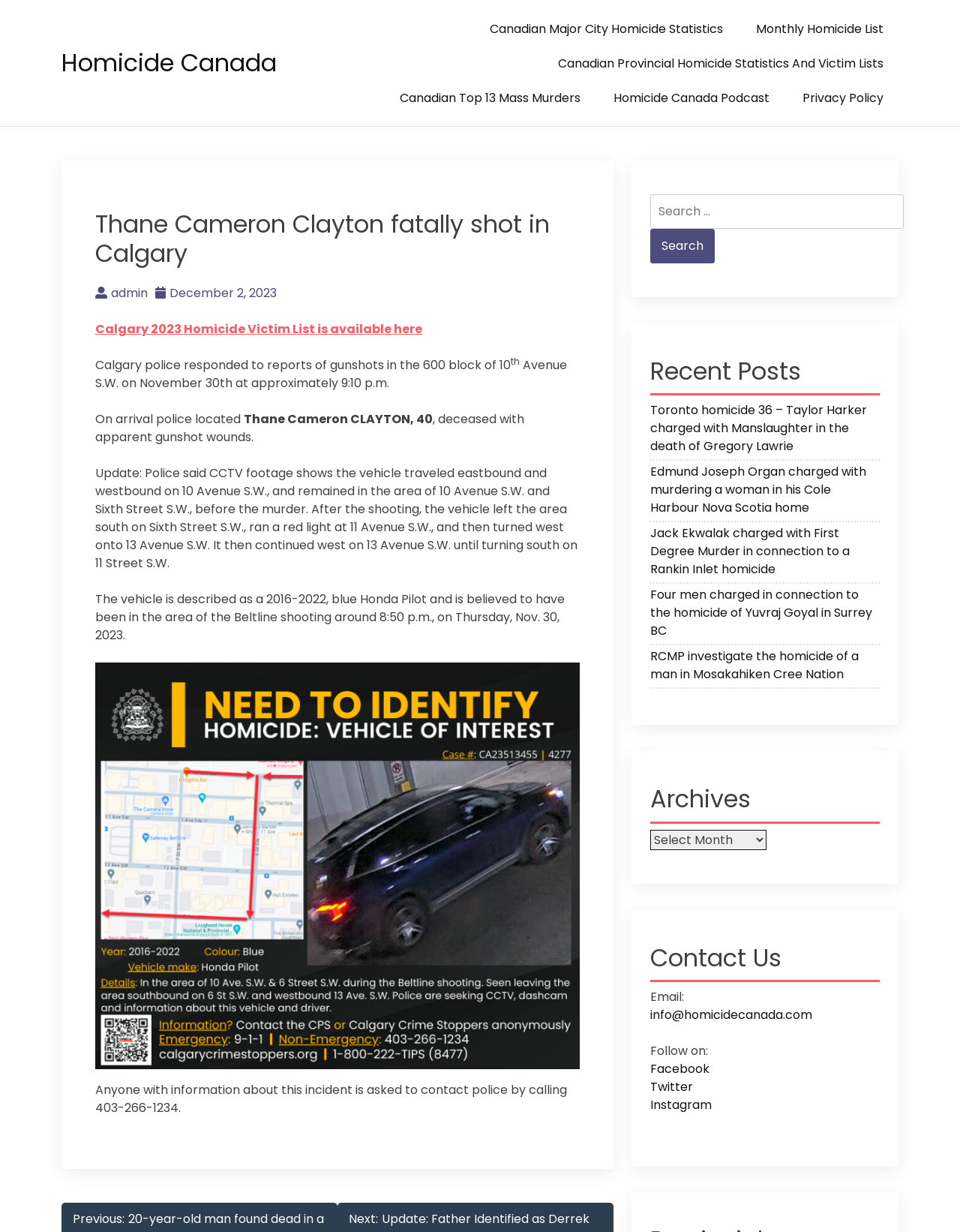Summarize the contents and layout of the webpage in detail.

This webpage is about Homicide Canada, a website that provides information on homicide cases in Canada. At the top, there is a heading "Homicide Canada" with a link to the website's homepage. Below it, there are several links to other pages on the website, including "Canadian Major City Homicide Statistics", "Monthly Homicide List", and "Canadian Provincial Homicide Statistics And Victim Lists".

The main content of the webpage is an article about a homicide case in Calgary, Alberta. The article has a heading "Thane Cameron Clayton fatally shot in Calgary" and provides details about the case, including the location and time of the incident, the victim's name and age, and a description of the suspect's vehicle. There is also a figure, likely an image, related to the case.

Below the article, there are several links to other recent posts on the website, including homicide cases in Toronto, Nova Scotia, and British Columbia. There is also a search bar where users can search for specific keywords or cases.

On the right side of the webpage, there are several headings, including "Post navigation", "Recent Posts", "Archives", and "Contact Us". The "Recent Posts" section lists several recent articles on the website, while the "Archives" section allows users to browse through older posts. The "Contact Us" section provides an email address and links to the website's social media profiles.